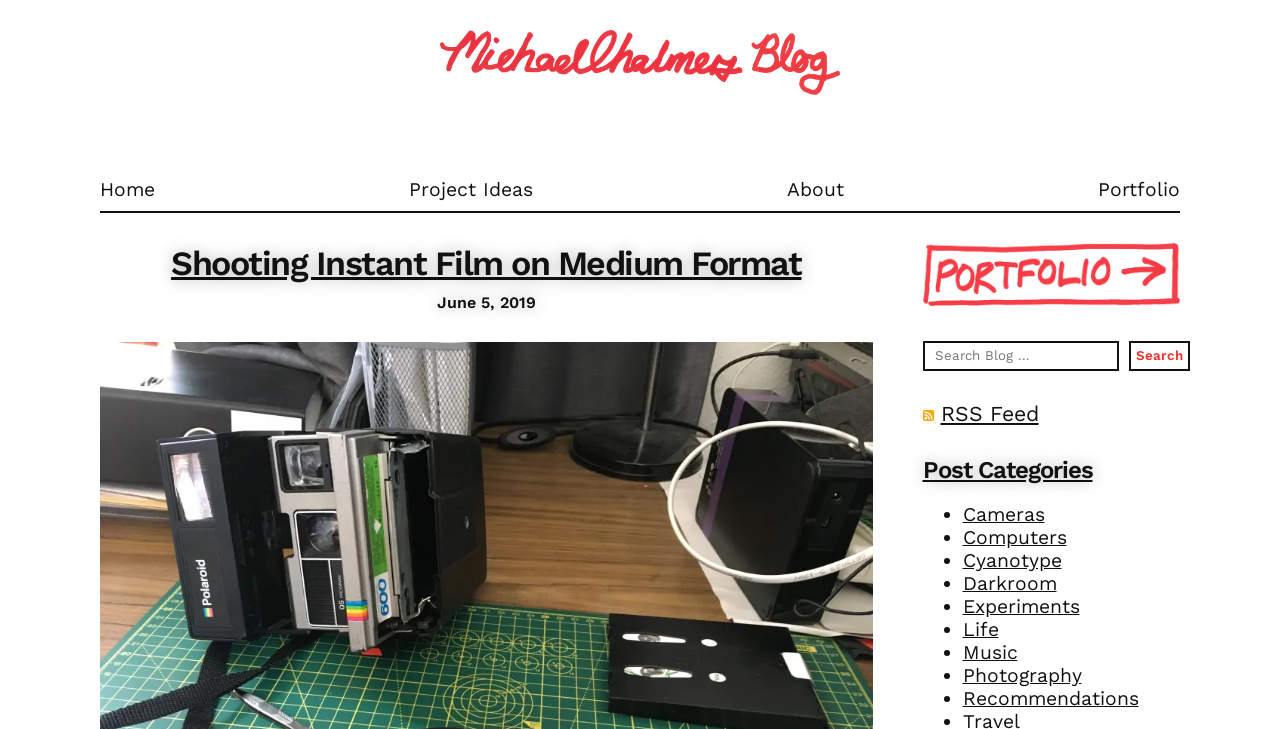Highlight the bounding box coordinates of the element you need to click to perform the following instruction: "Read the post about Shooting Instant Film on Medium Format."

[0.134, 0.333, 0.626, 0.388]